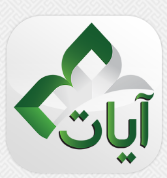Use the details in the image to answer the question thoroughly: 
What do the curved shapes in shades of green symbolize?

The caption explains that the curved shapes in shades of green, which are part of the logo's design, symbolize growth and harmony, conveying a sense of unity and balance.